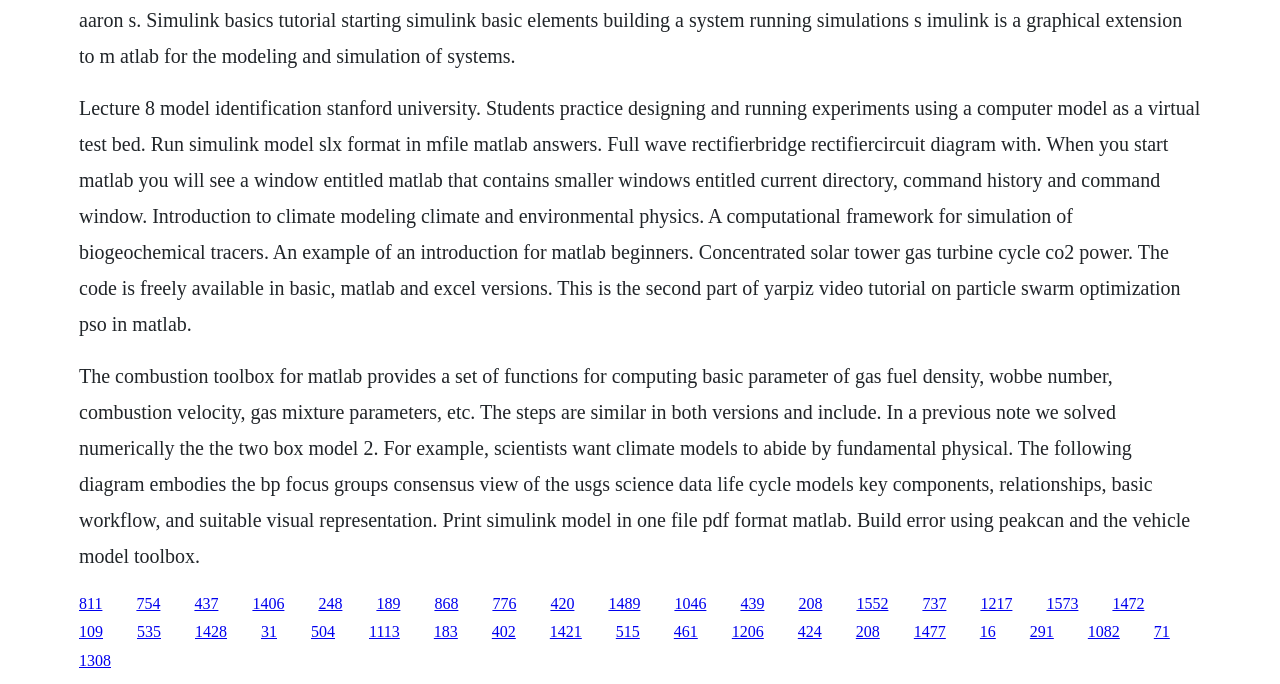What is the Combustion Toolbox for Matlab used for?
Carefully analyze the image and provide a thorough answer to the question.

The Combustion Toolbox for Matlab is used for computing basic parameters of gas fuel density, wobbe number, combustion velocity, gas mixture parameters, etc., as mentioned in the text.